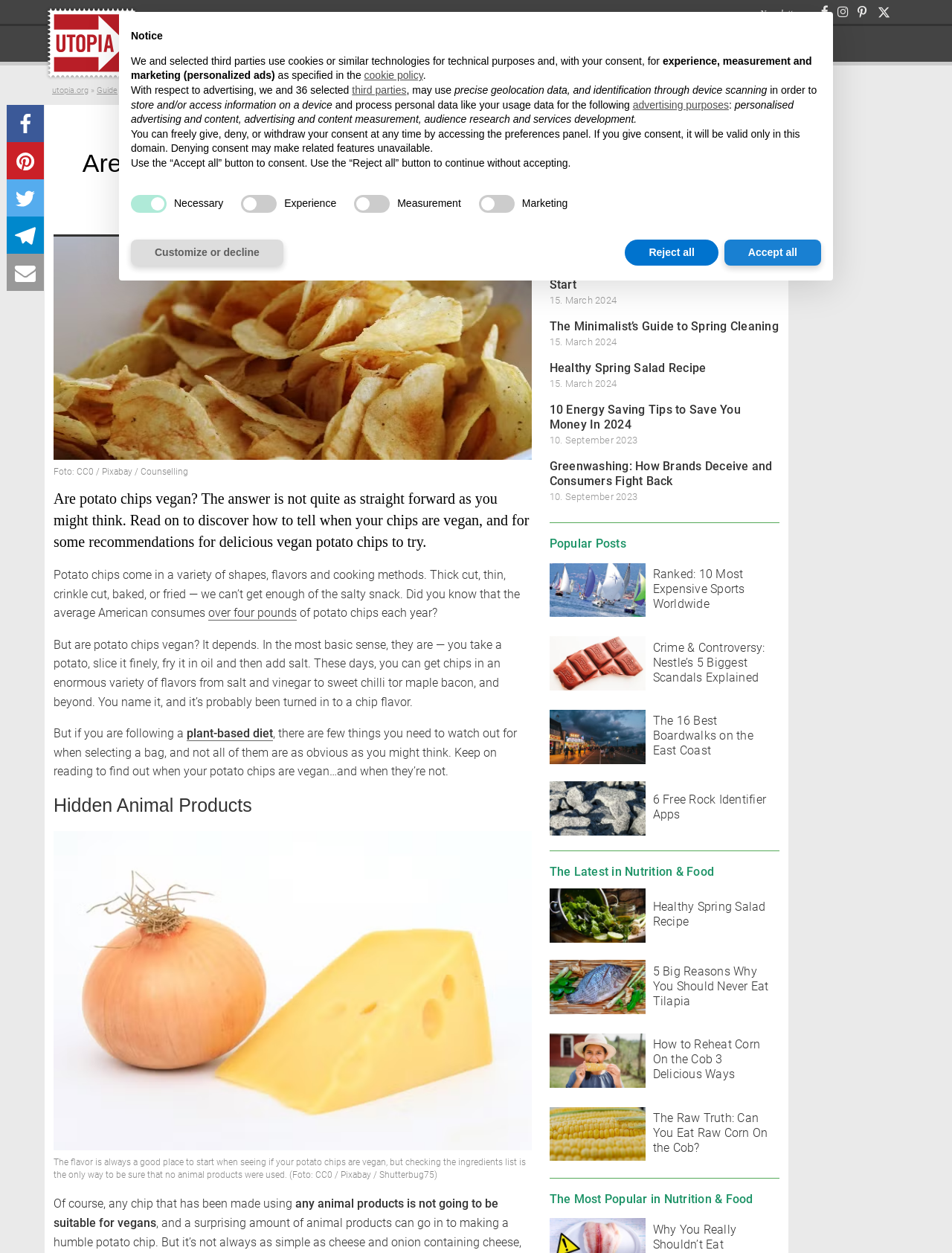Please find the bounding box coordinates of the element that you should click to achieve the following instruction: "Read the article 'Running in Spring: 6 Tips for a Fresh Start'". The coordinates should be presented as four float numbers between 0 and 1: [left, top, right, bottom].

[0.577, 0.208, 0.819, 0.248]